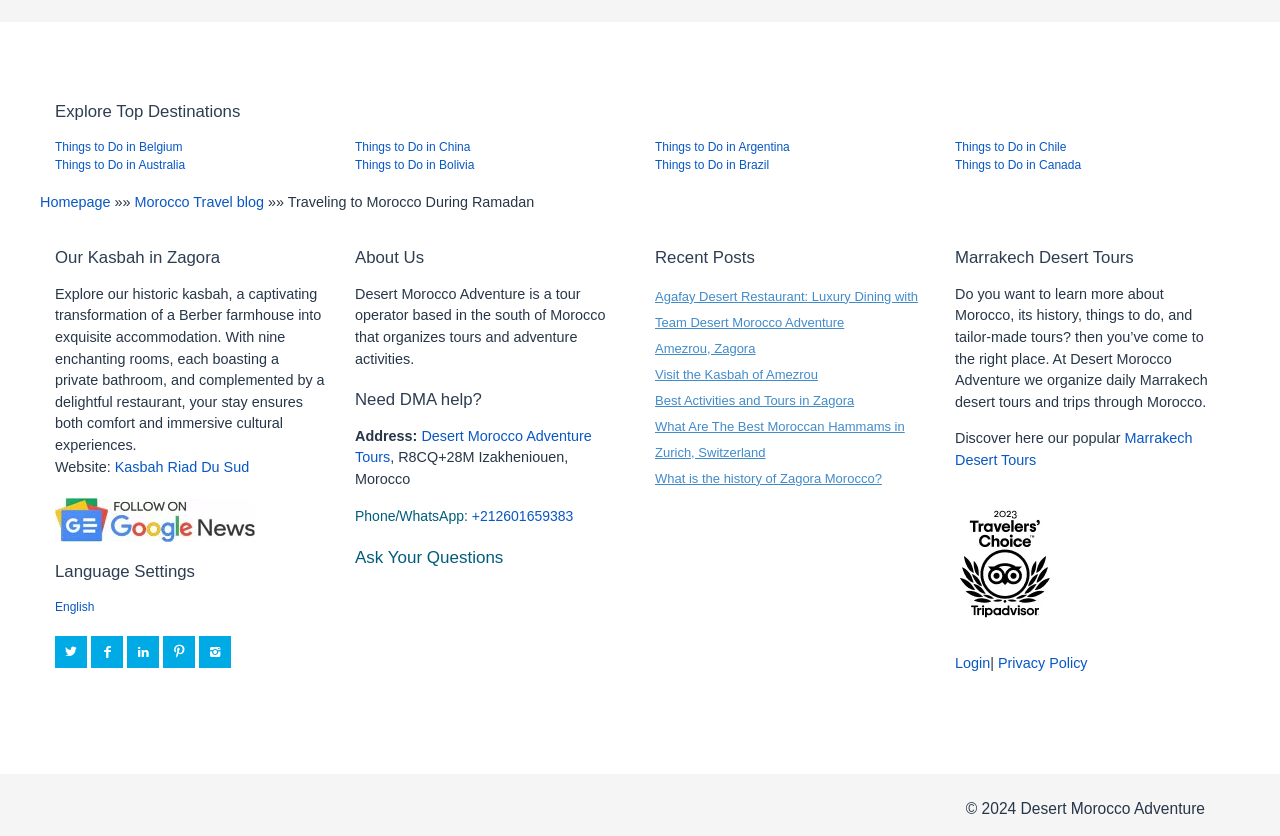Identify the bounding box coordinates of the clickable region required to complete the instruction: "Change Language Settings to English". The coordinates should be given as four float numbers within the range of 0 and 1, i.e., [left, top, right, bottom].

[0.043, 0.717, 0.074, 0.734]